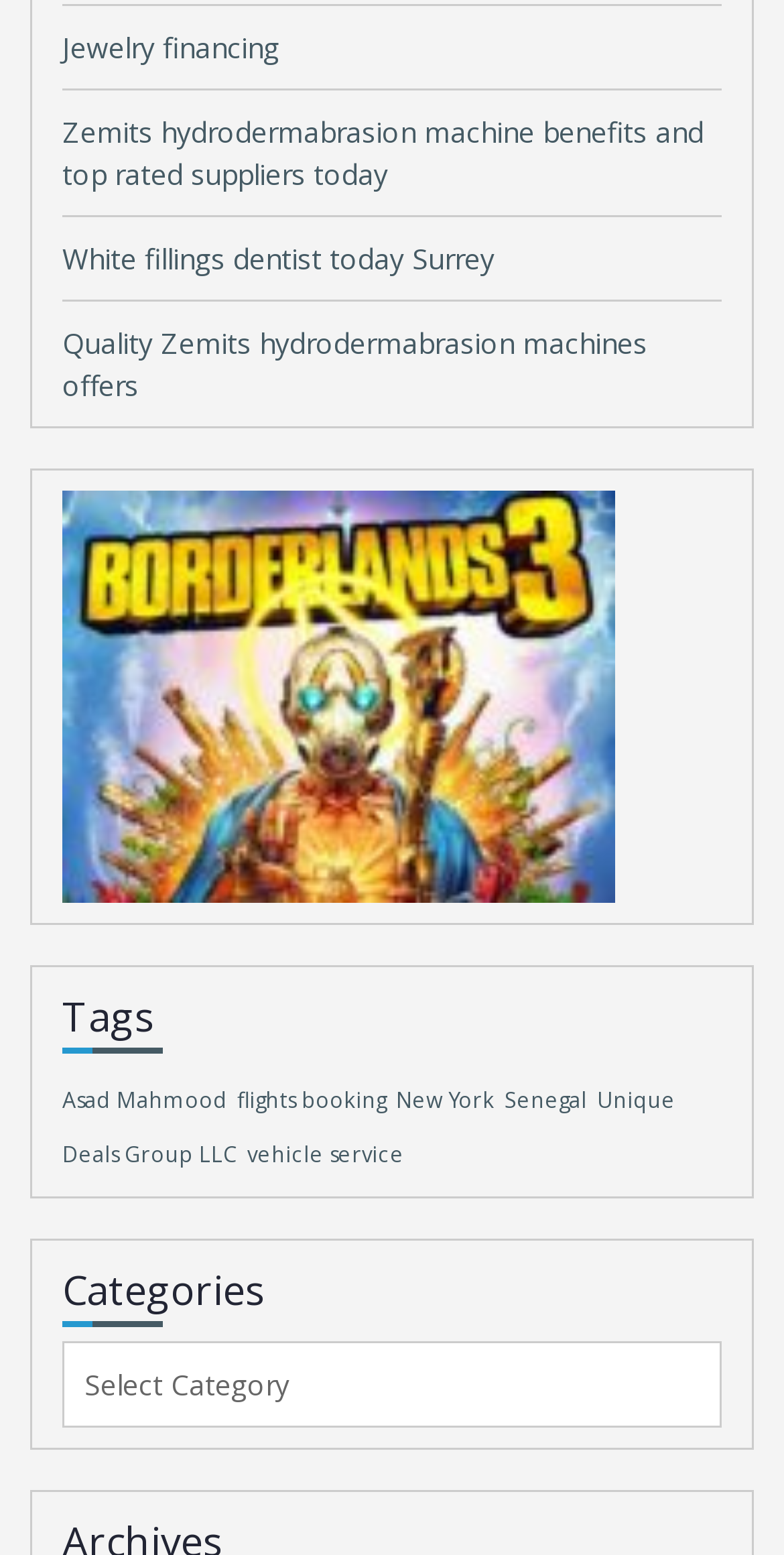What is the purpose of the 'Categories' combobox? Please answer the question using a single word or phrase based on the image.

Selecting categories